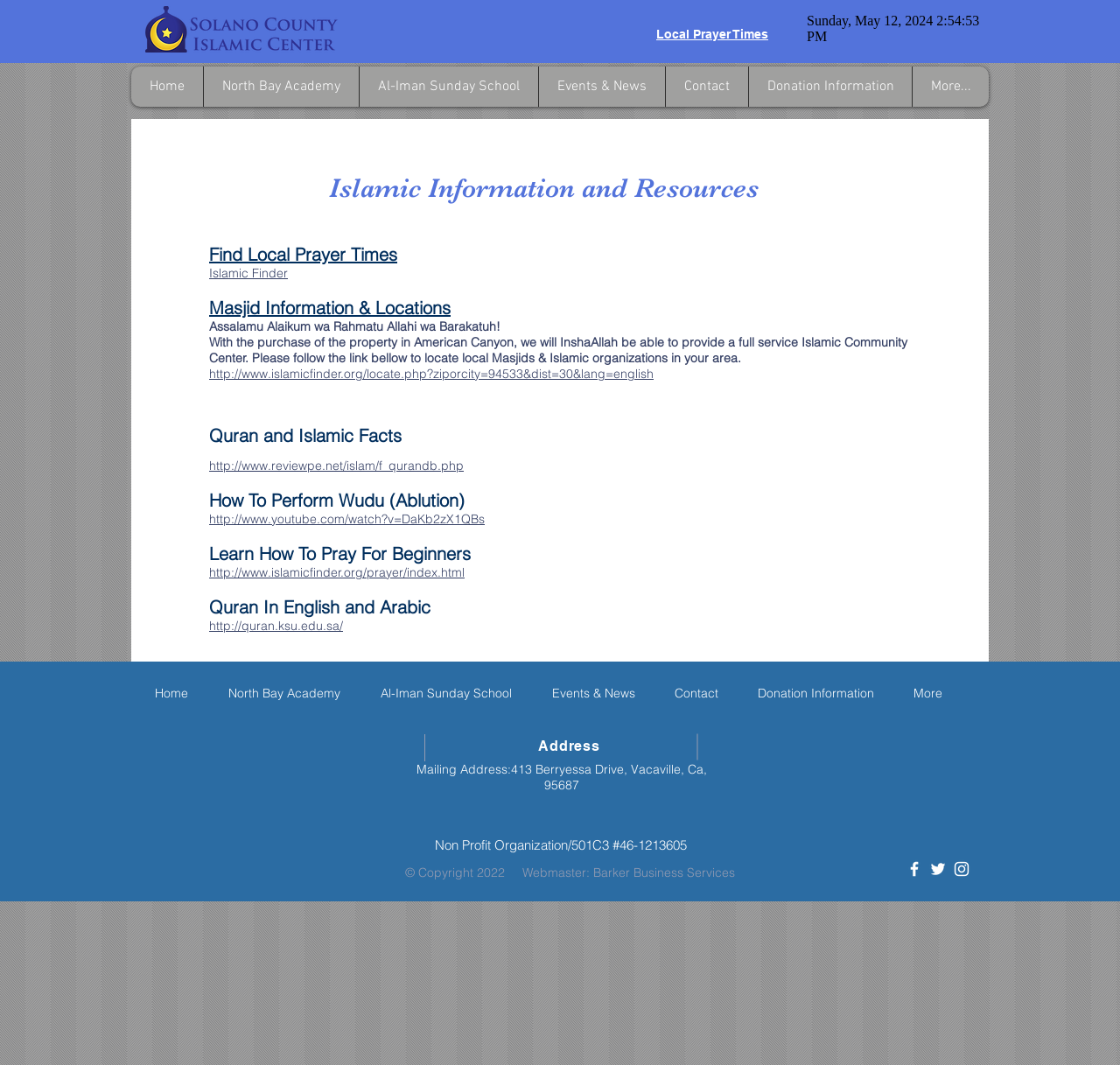Determine the coordinates of the bounding box for the clickable area needed to execute this instruction: "Go to Home".

[0.117, 0.062, 0.181, 0.1]